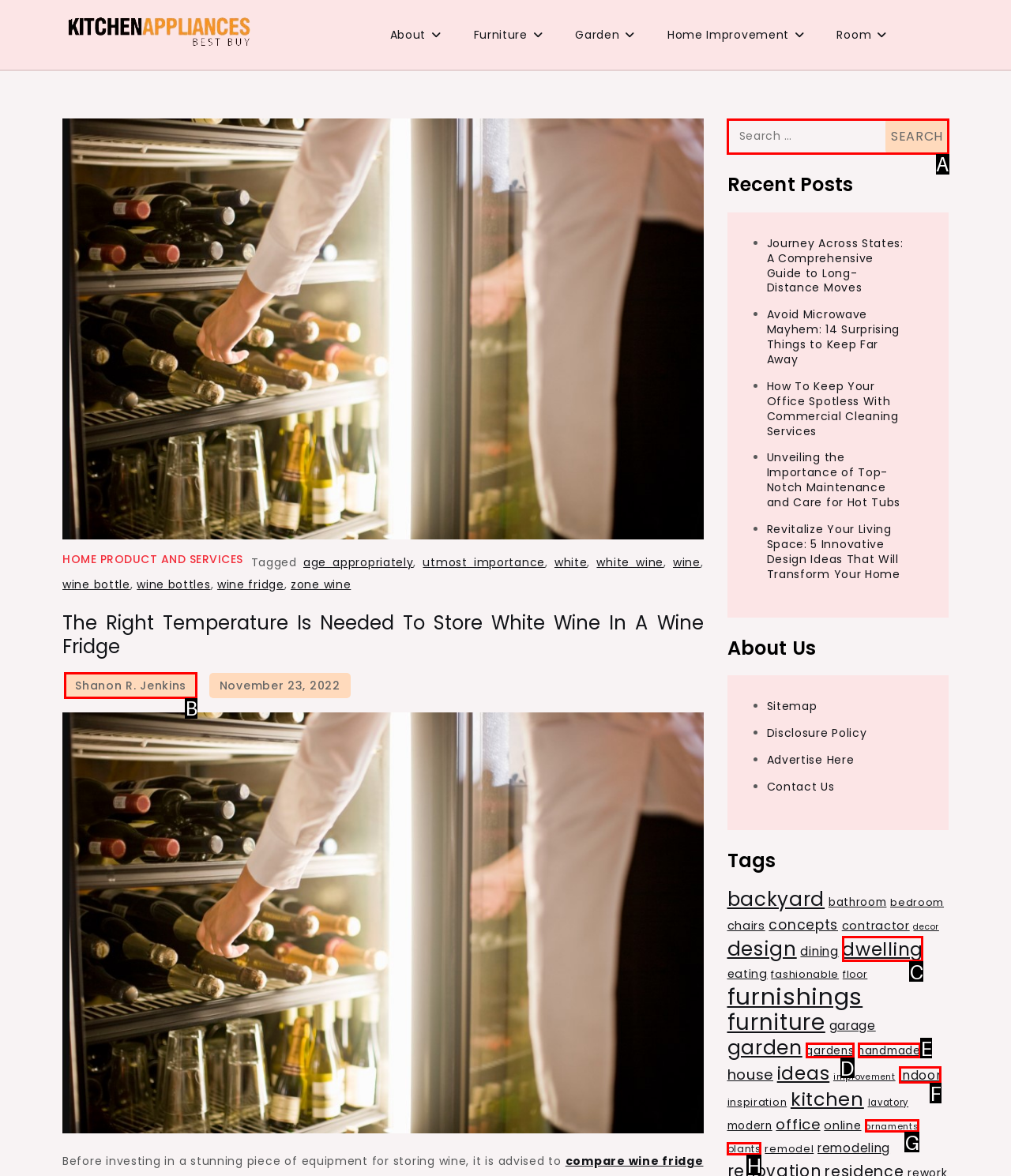Identify the letter of the UI element you need to select to accomplish the task: Learn about the author Shanon R. Jenkins.
Respond with the option's letter from the given choices directly.

B